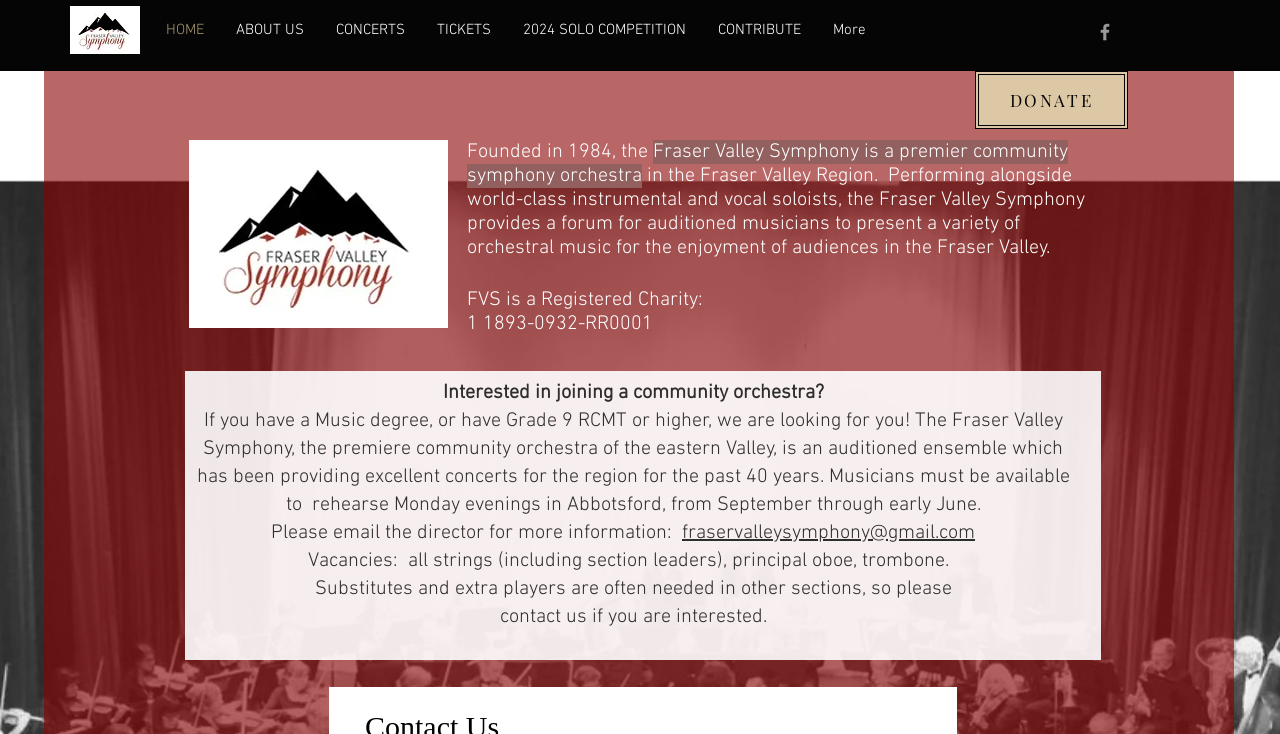Determine the bounding box coordinates for the clickable element required to fulfill the instruction: "View the 2024 SOLO COMPETITION page". Provide the coordinates as four float numbers between 0 and 1, i.e., [left, top, right, bottom].

[0.396, 0.023, 0.548, 0.059]